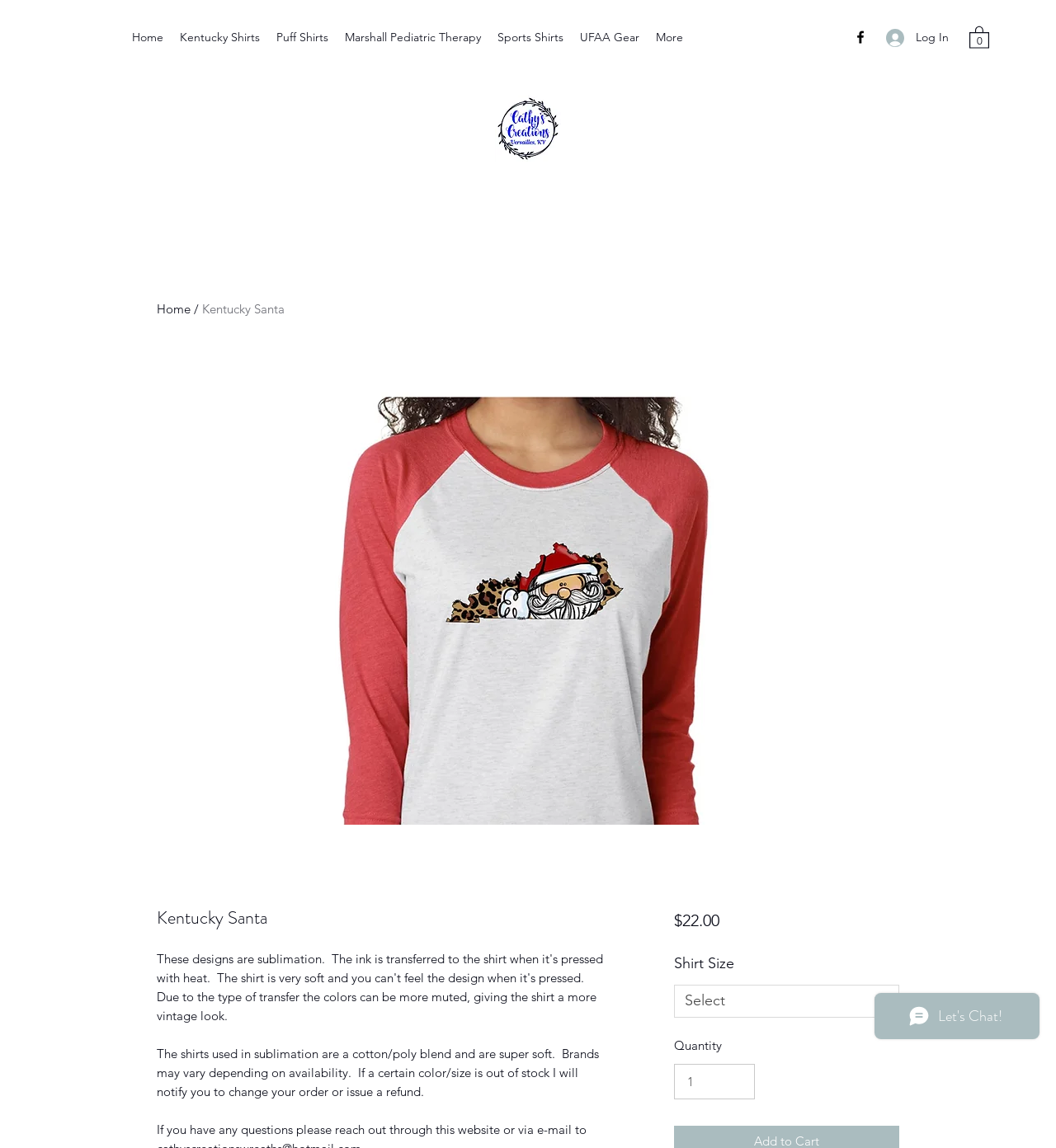Explain the contents of the webpage comprehensively.

The webpage is an e-commerce product page for a Kentucky Santa shirt. At the top left, there is a navigation menu with links to different sections of the website, including "Home", "Kentucky Shirts", "Puff Shirts", and more. To the right of the navigation menu, there is a social bar with a link to Facebook, represented by an image of the Facebook logo.

In the top right corner, there are two buttons: "Log In" and "Cart with 0 items". The "Cart with 0 items" button has an SVG icon. Below these buttons, there is a logo image of "Cathys Creations" with a link to the homepage.

The main content of the page is a product description section. It features a large image of the Kentucky Santa shirt, which takes up most of the page. Above the image, there is a heading that reads "Kentucky Santa". Below the image, there is a paragraph of text that describes the shirt, including its material and softness.

To the right of the image, there is a section with product details, including the price, "$22.00", and options to select the shirt size and quantity. The shirt size options are presented in a dropdown list, and the quantity can be adjusted using a spin button.

At the very bottom of the page, there is an iframe with a Wix Chat widget.